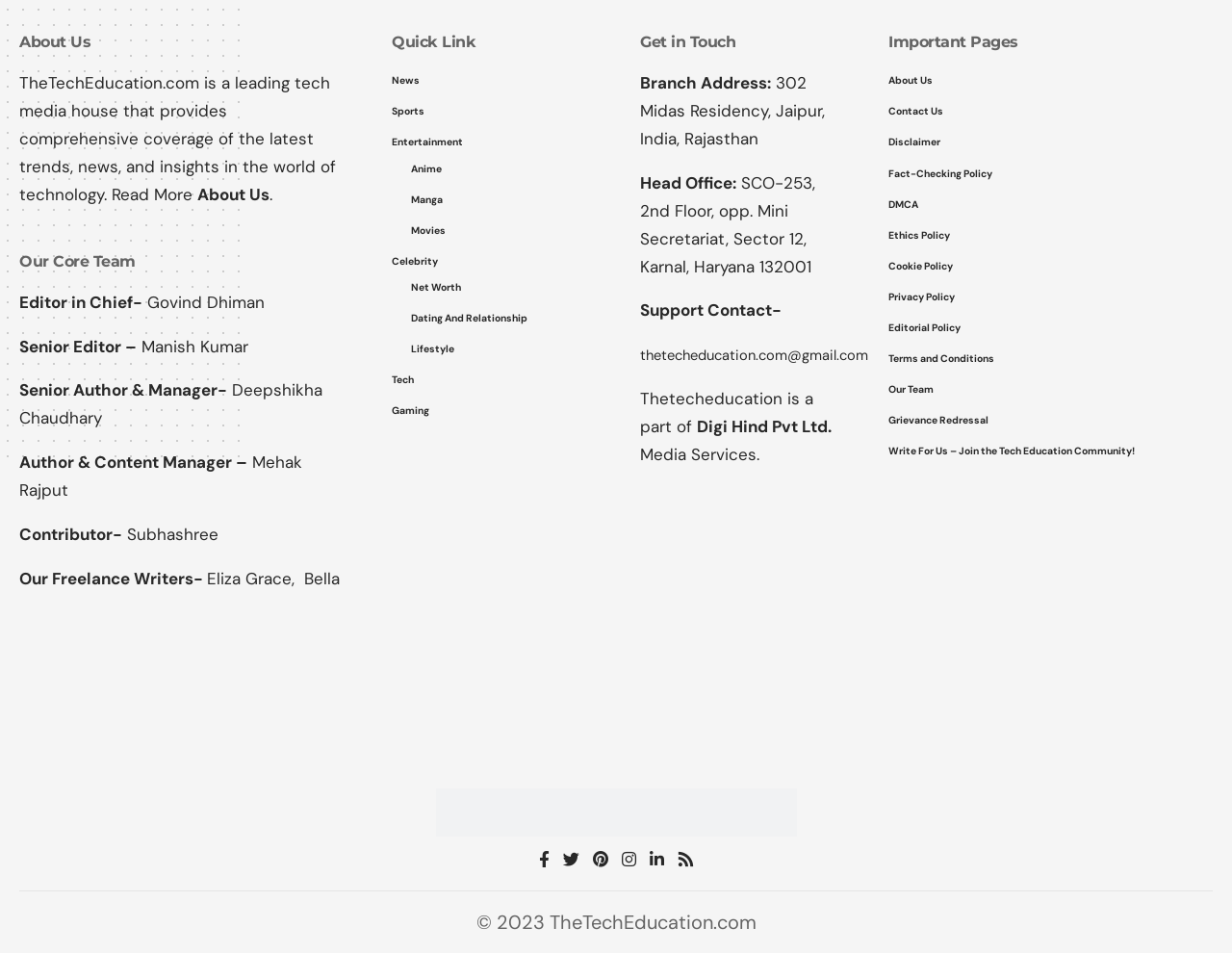How many links are there in the 'Quick Link' section?
Answer with a single word or phrase by referring to the visual content.

11